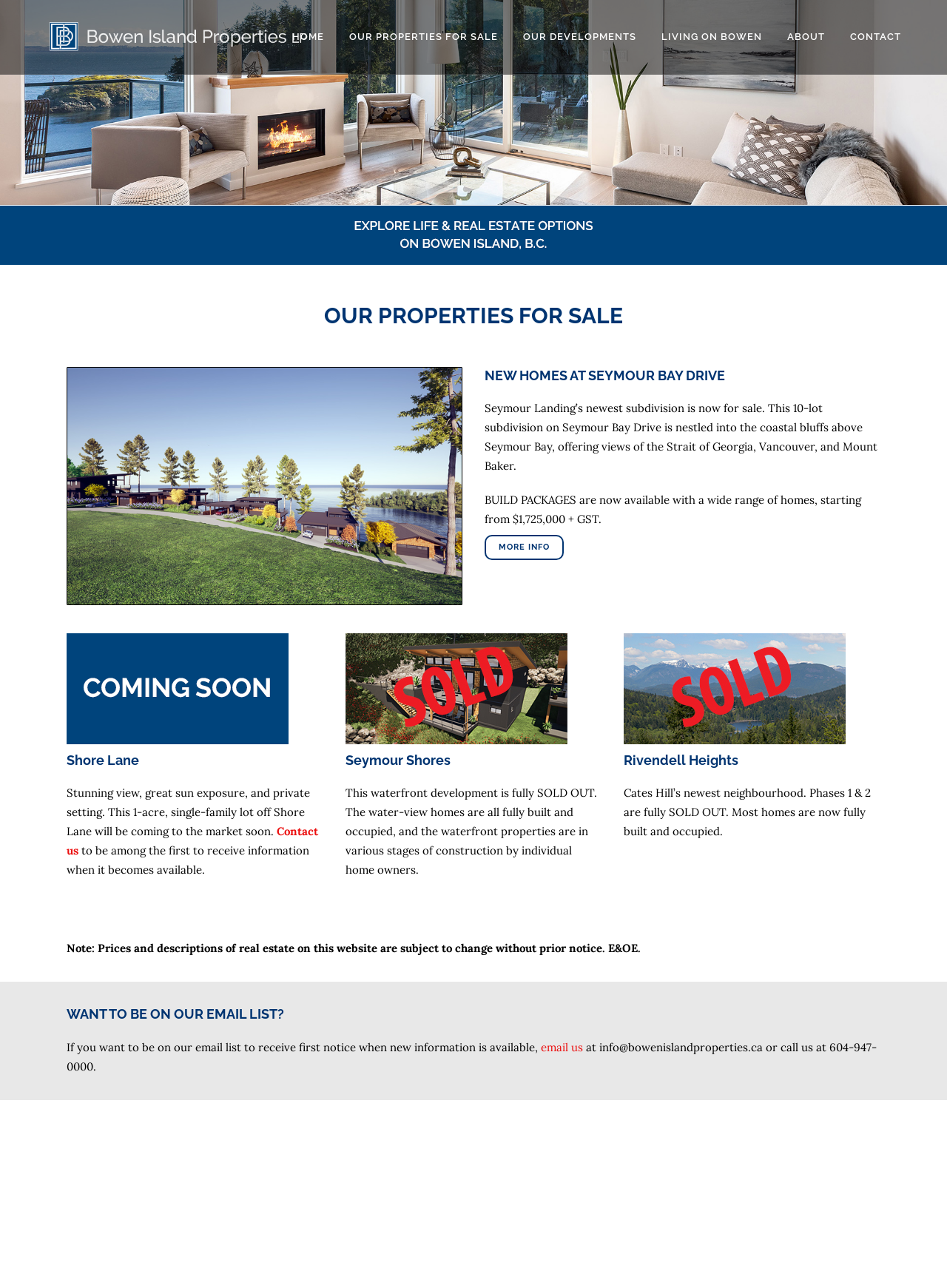Determine the bounding box coordinates of the element that should be clicked to execute the following command: "Get more information about the 'Shore Lane' property".

[0.512, 0.415, 0.595, 0.435]